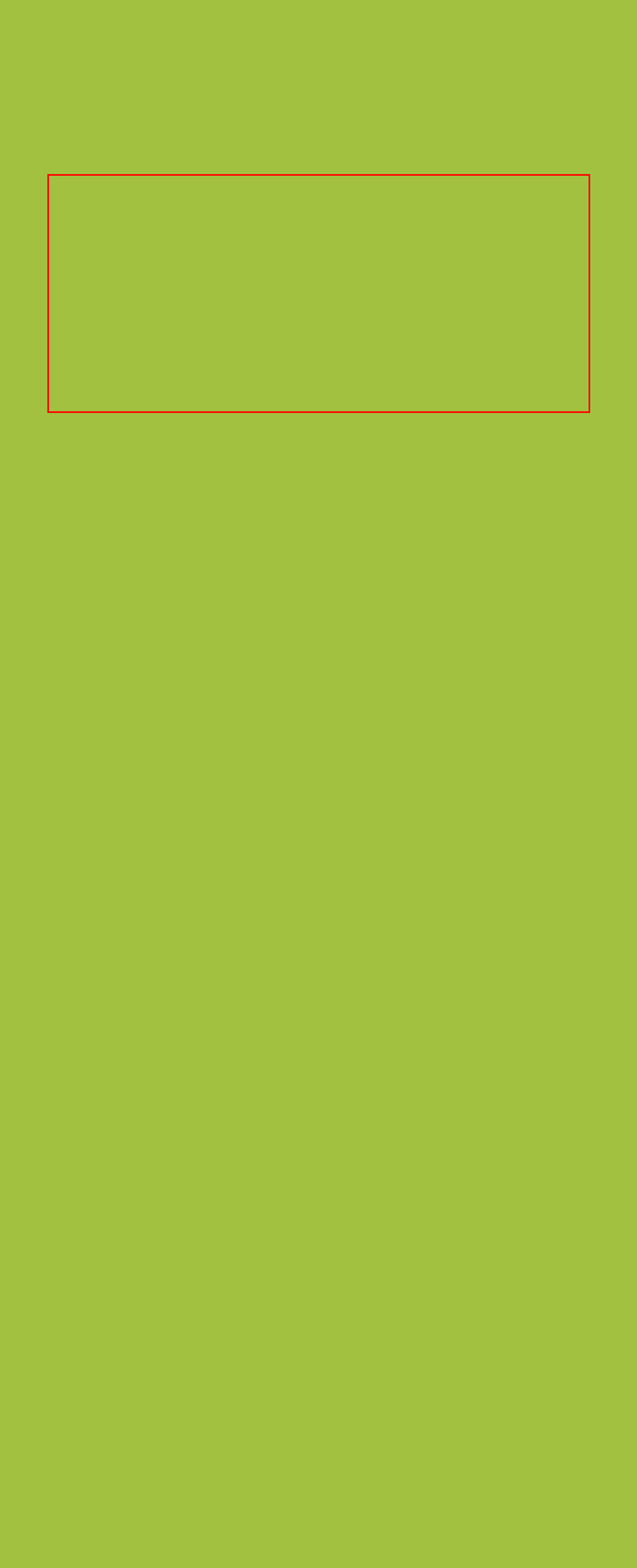Please perform OCR on the UI element surrounded by the red bounding box in the given webpage screenshot and extract its text content.

Commercial Pest Control – Pest Control Wrexham can offer you ongoing contracts and to help spread the costs for all your commercial Pest Control requirements in Wrexham. We offer free surveys and we can offer you a free written Inspection report.